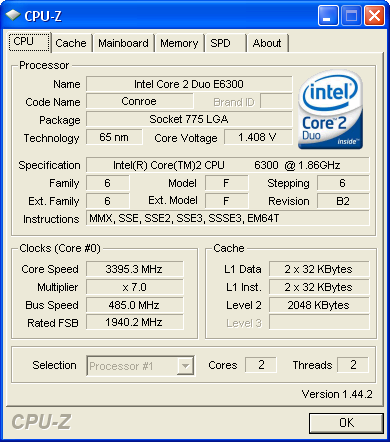What is the manufacturing technology?
Give a detailed response to the question by analyzing the screenshot.

The manufacturing technology is specified in the CPU-Z interface, under the 'Manufacturing Technology' field, which indicates the process node used to fabricate the processor, in this case, 65 nanometers.